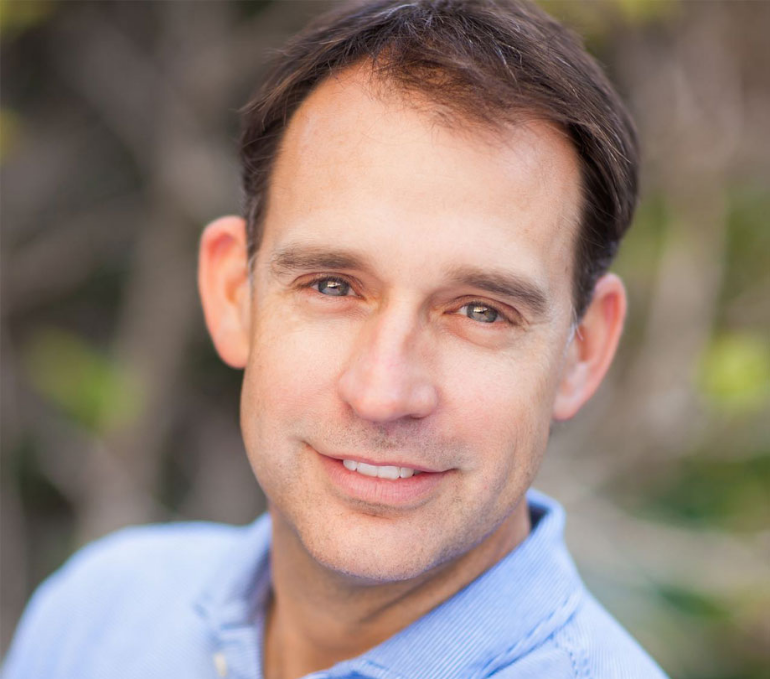How many Credit Karma members does Nick Nance's team aim to drive value for?
Look at the webpage screenshot and answer the question with a detailed explanation.

According to the caption, Nick Nance leads a team dedicated to driving value for over 100 million Credit Karma members, which is explicitly stated in the accompanying text.